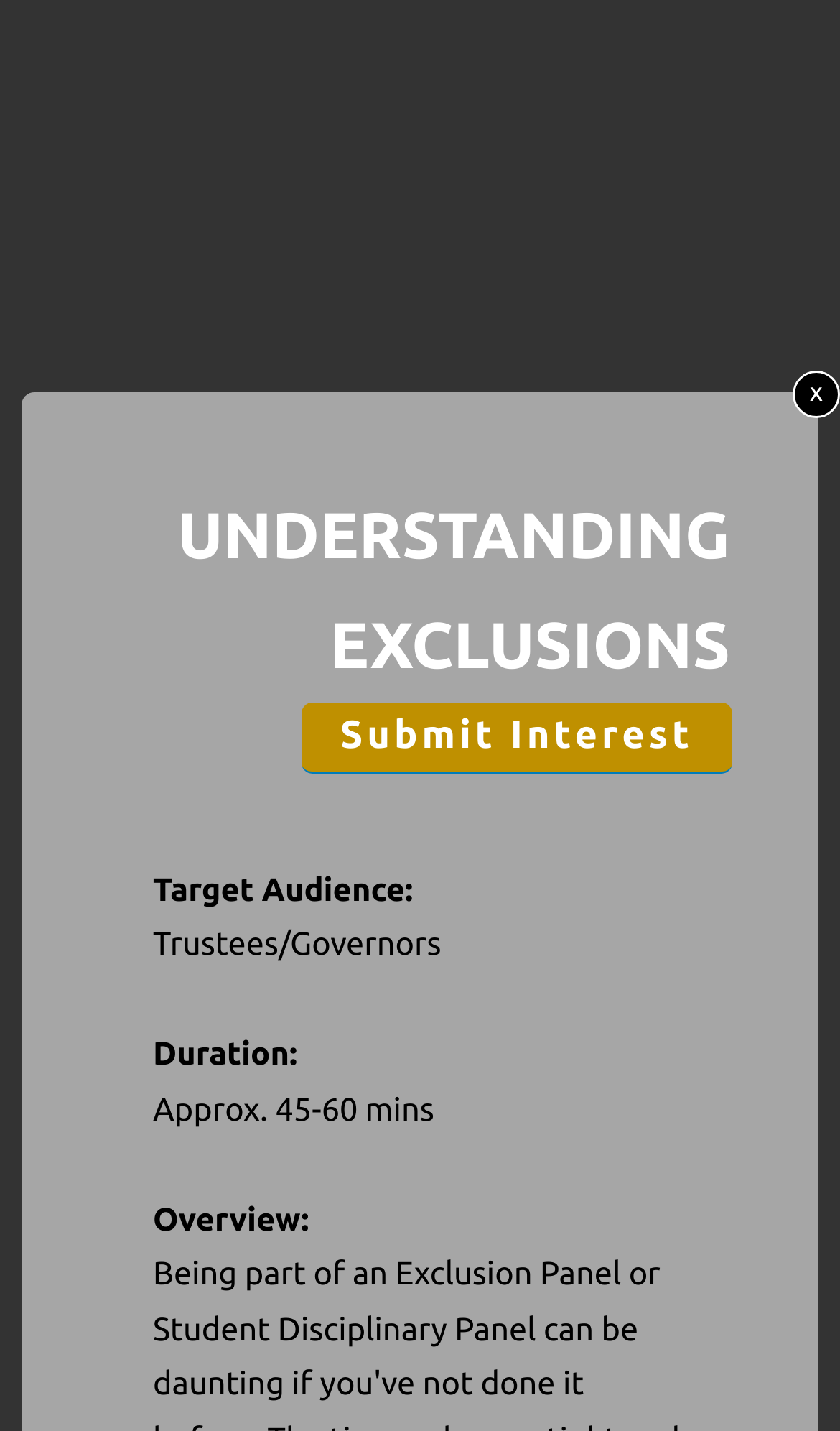What is the purpose of the 'Submit Interest' link?
Using the details shown in the screenshot, provide a comprehensive answer to the question.

I found the answer by looking at the 'Submit Interest' link on the webpage, which suggests that its purpose is to allow users to submit their interest in the webinar.